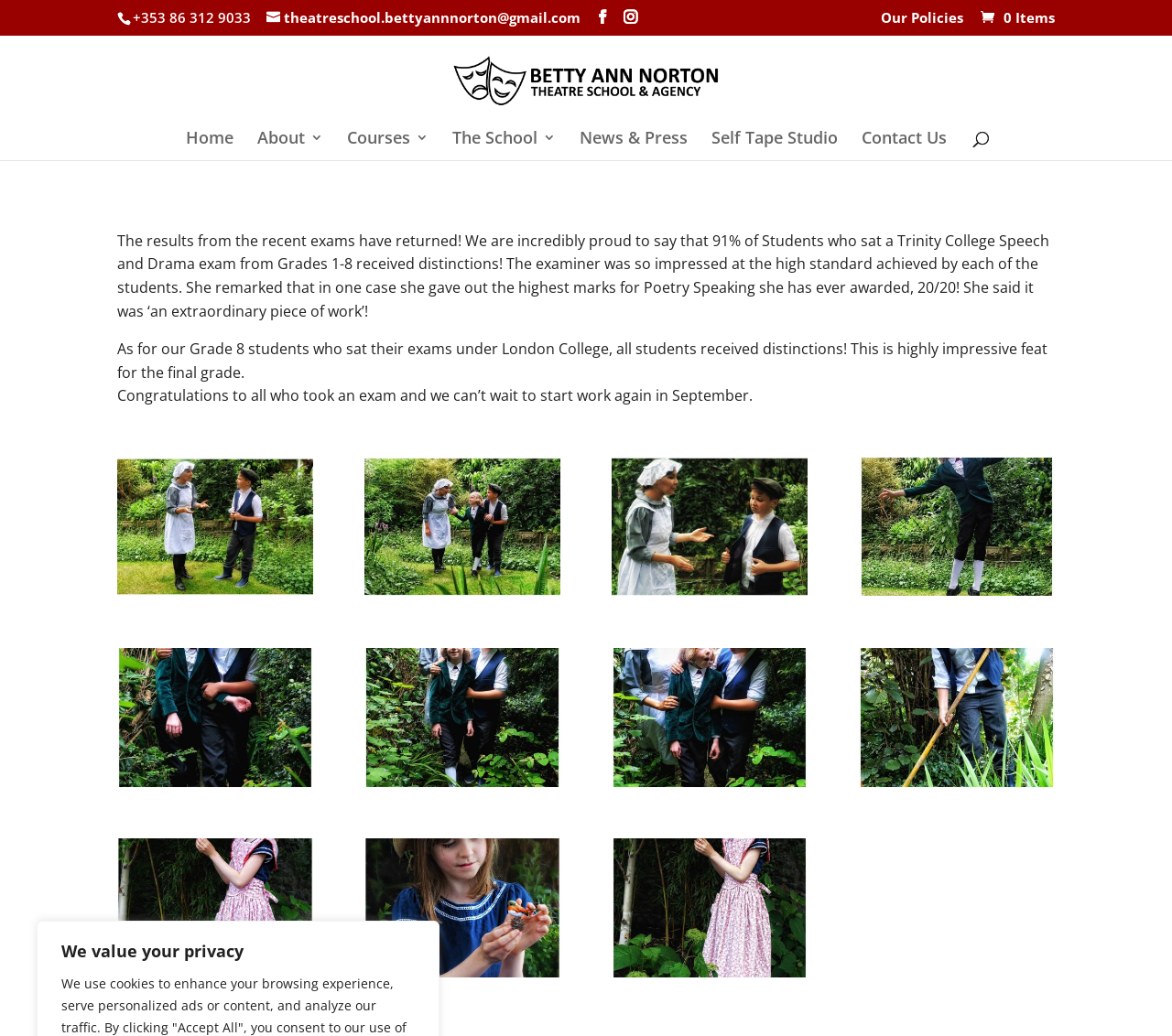Locate the bounding box of the UI element with the following description: "Self Tape Studio".

[0.607, 0.126, 0.714, 0.154]